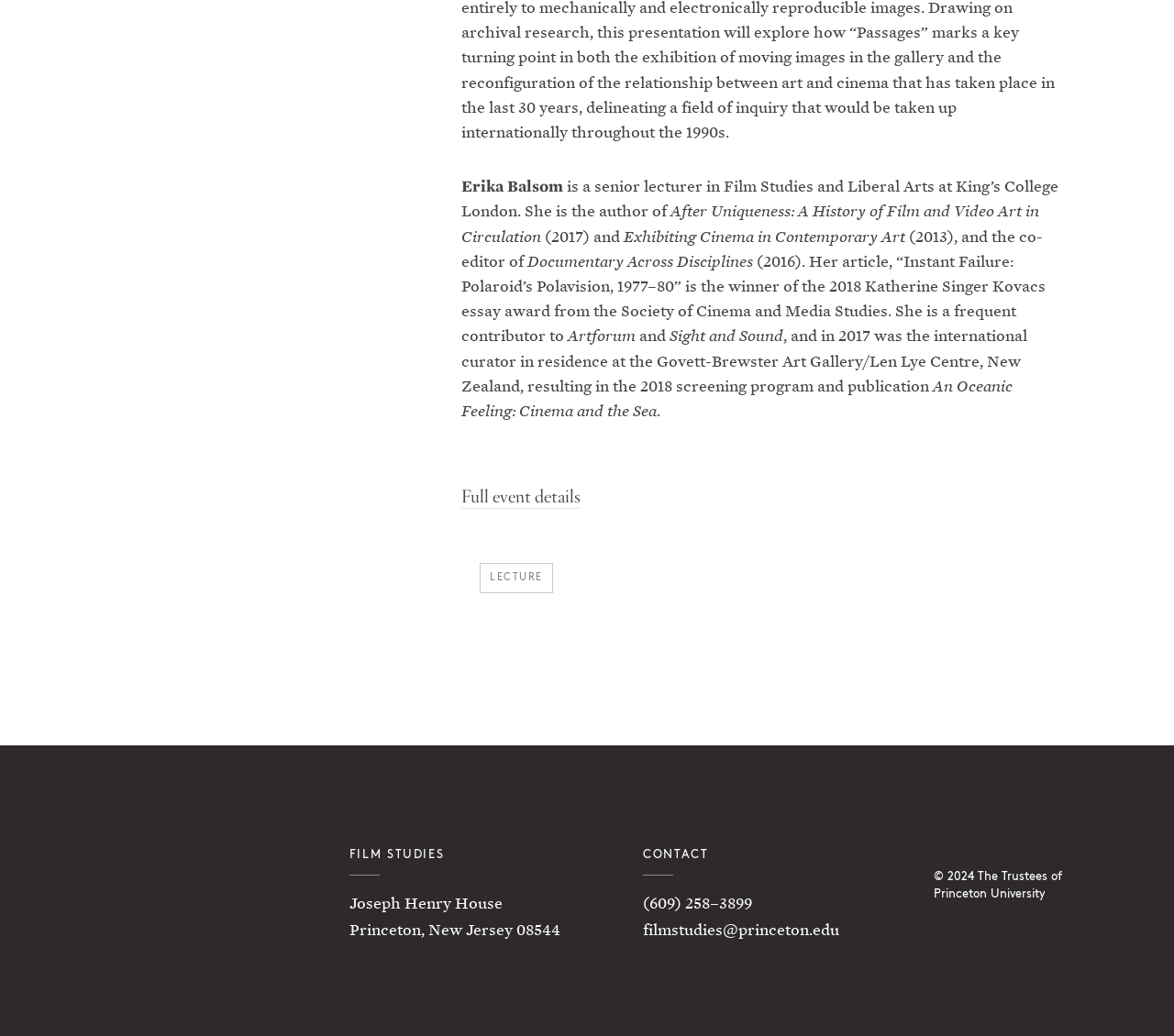What is the name of the publication where Erika Balsom is a frequent contributor?
Using the information from the image, give a concise answer in one word or a short phrase.

Artforum and Sight and Sound